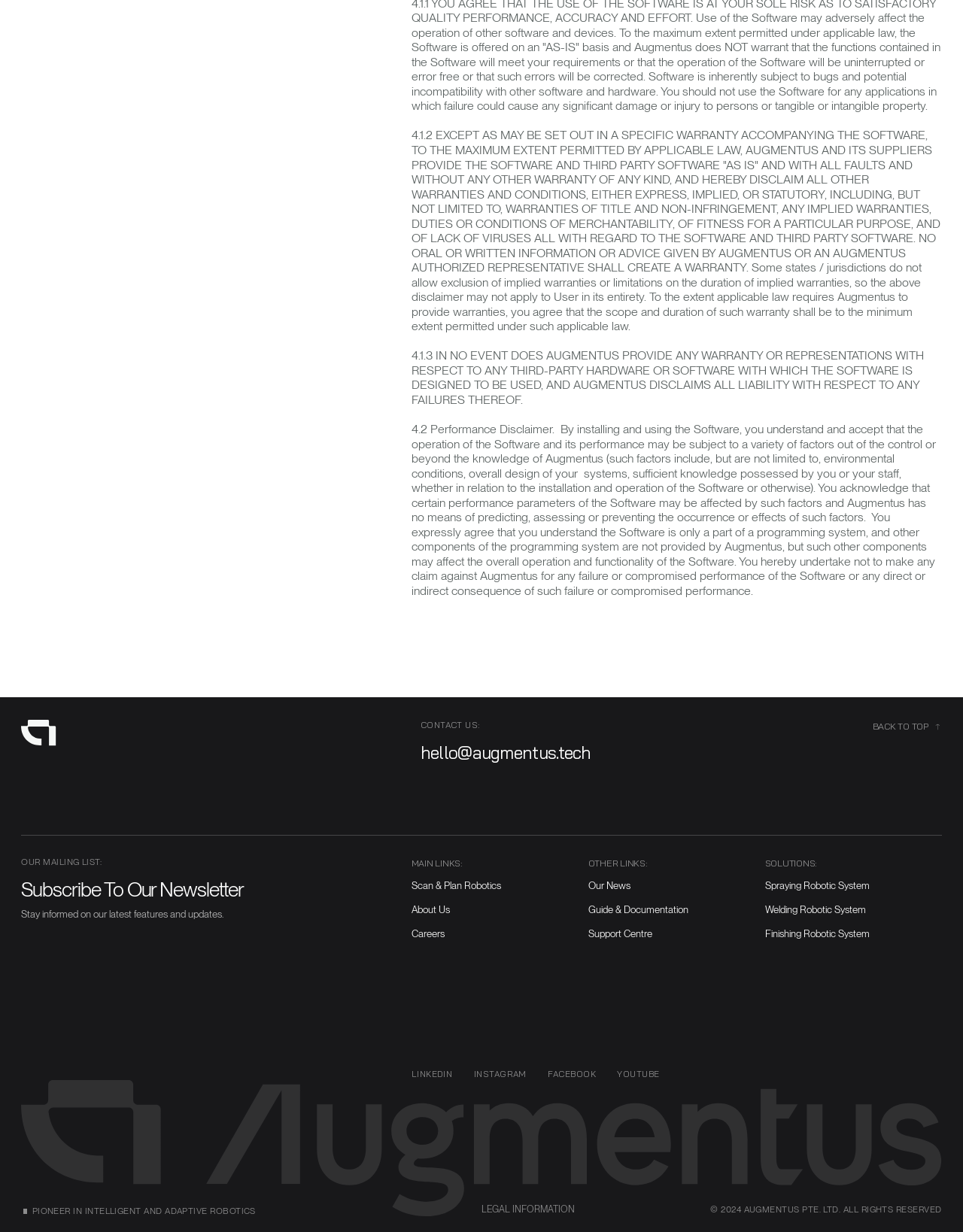Please locate the bounding box coordinates of the element that should be clicked to achieve the given instruction: "Contact us through email".

[0.436, 0.604, 0.618, 0.619]